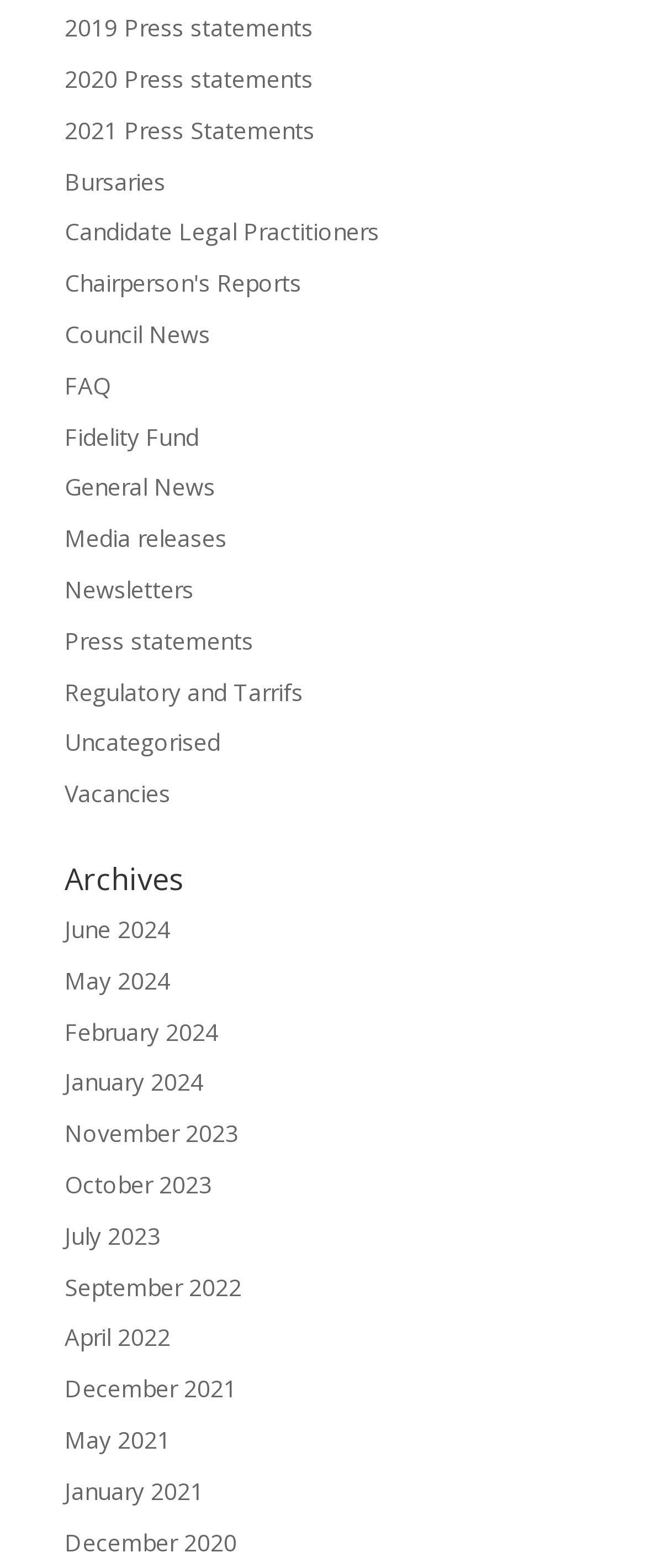Give a short answer using one word or phrase for the question:
What is the most recent archive available?

June 2024